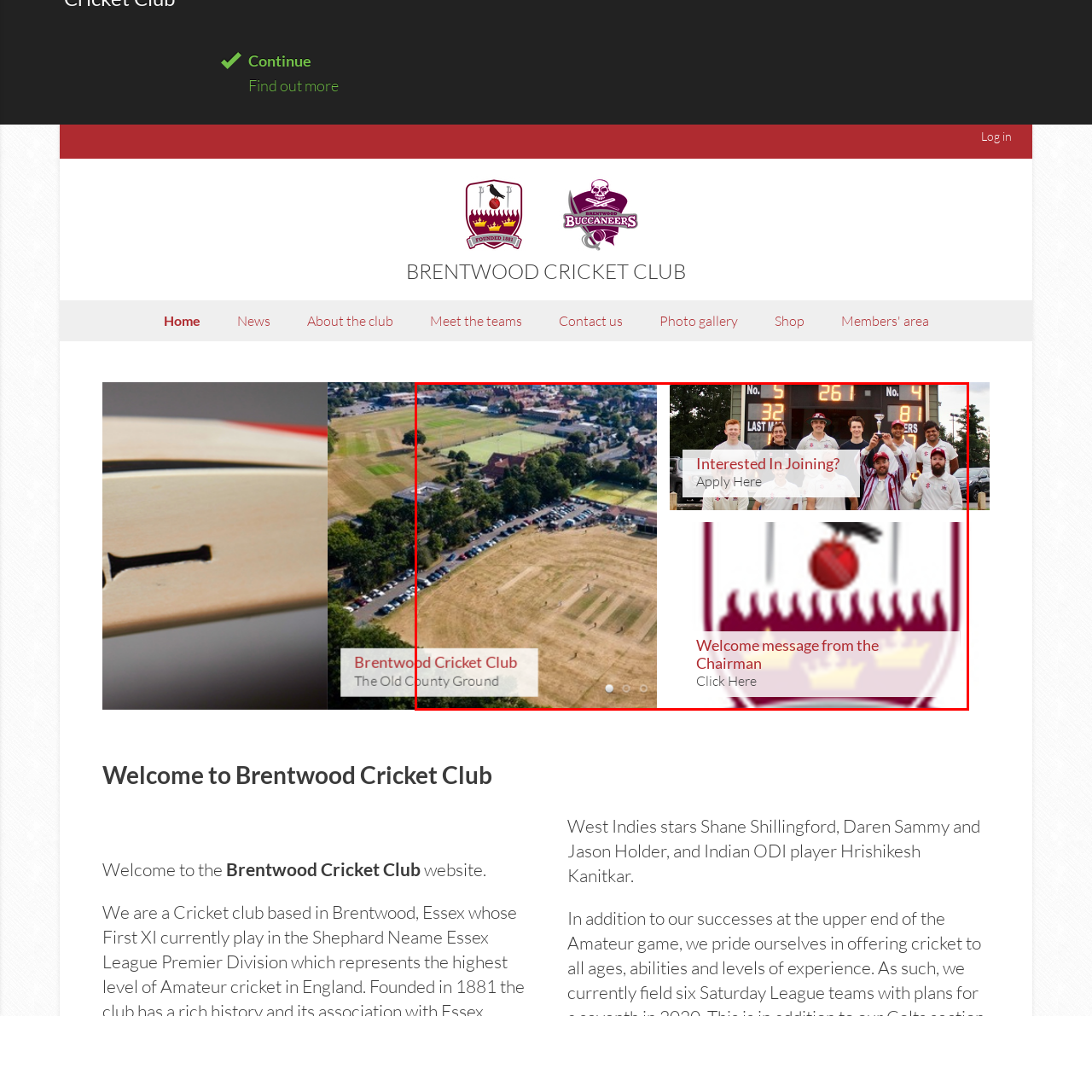What is the atmosphere of the scene?
Look at the image inside the red bounding box and craft a detailed answer using the visual details you can see.

The scene radiates a sense of camaraderie and sportsmanship, which is evident from the well-maintained cricket grounds, the prominent display of the club's name, and the welcoming atmosphere, all of which contribute to a sense of community and friendship among the club members.